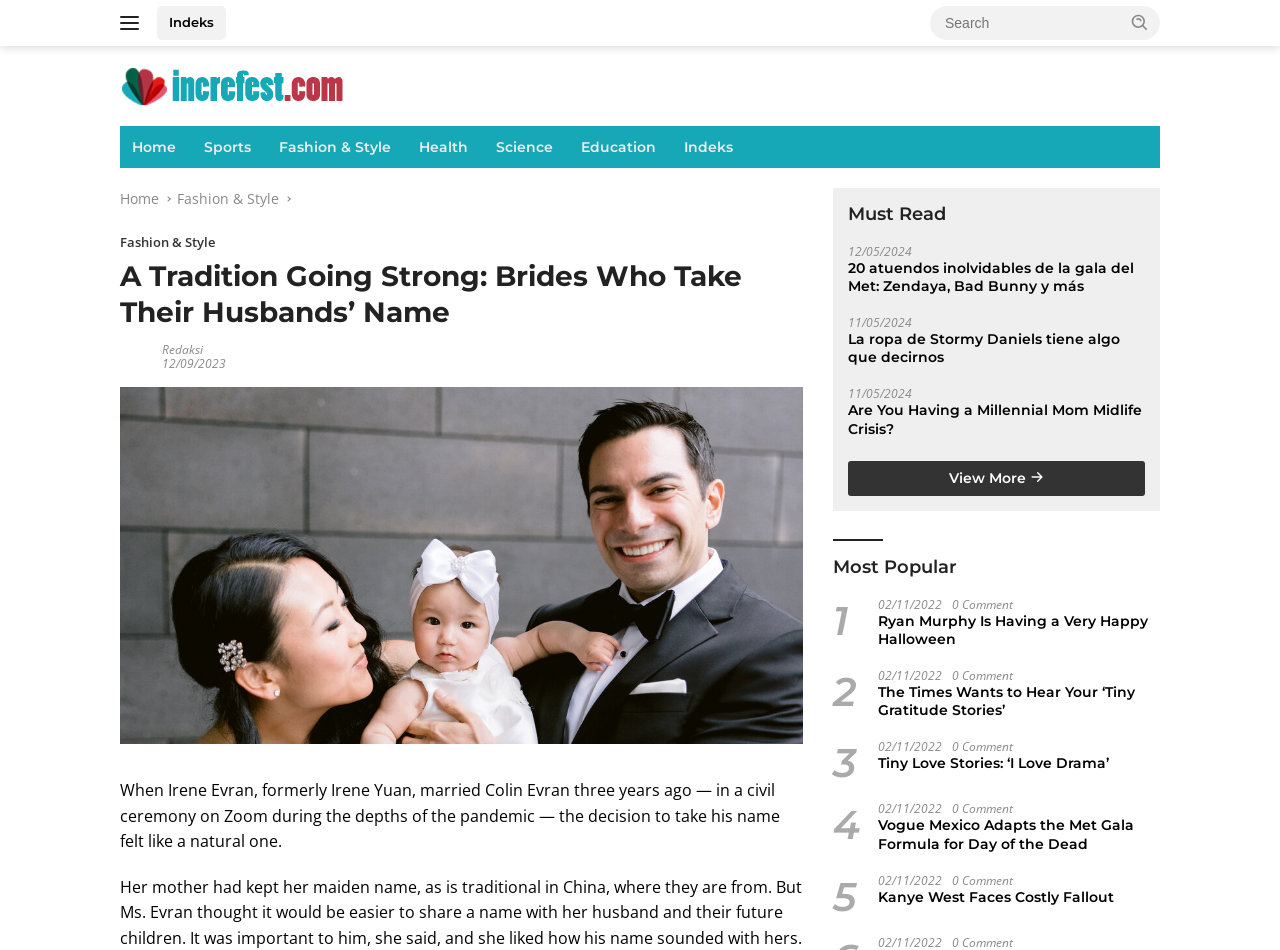Please provide the bounding box coordinates for the element that needs to be clicked to perform the instruction: "Read the article 'A Tradition Going Strong: Brides Who Take Their Husbands’ Name'". The coordinates must consist of four float numbers between 0 and 1, formatted as [left, top, right, bottom].

[0.094, 0.272, 0.628, 0.348]